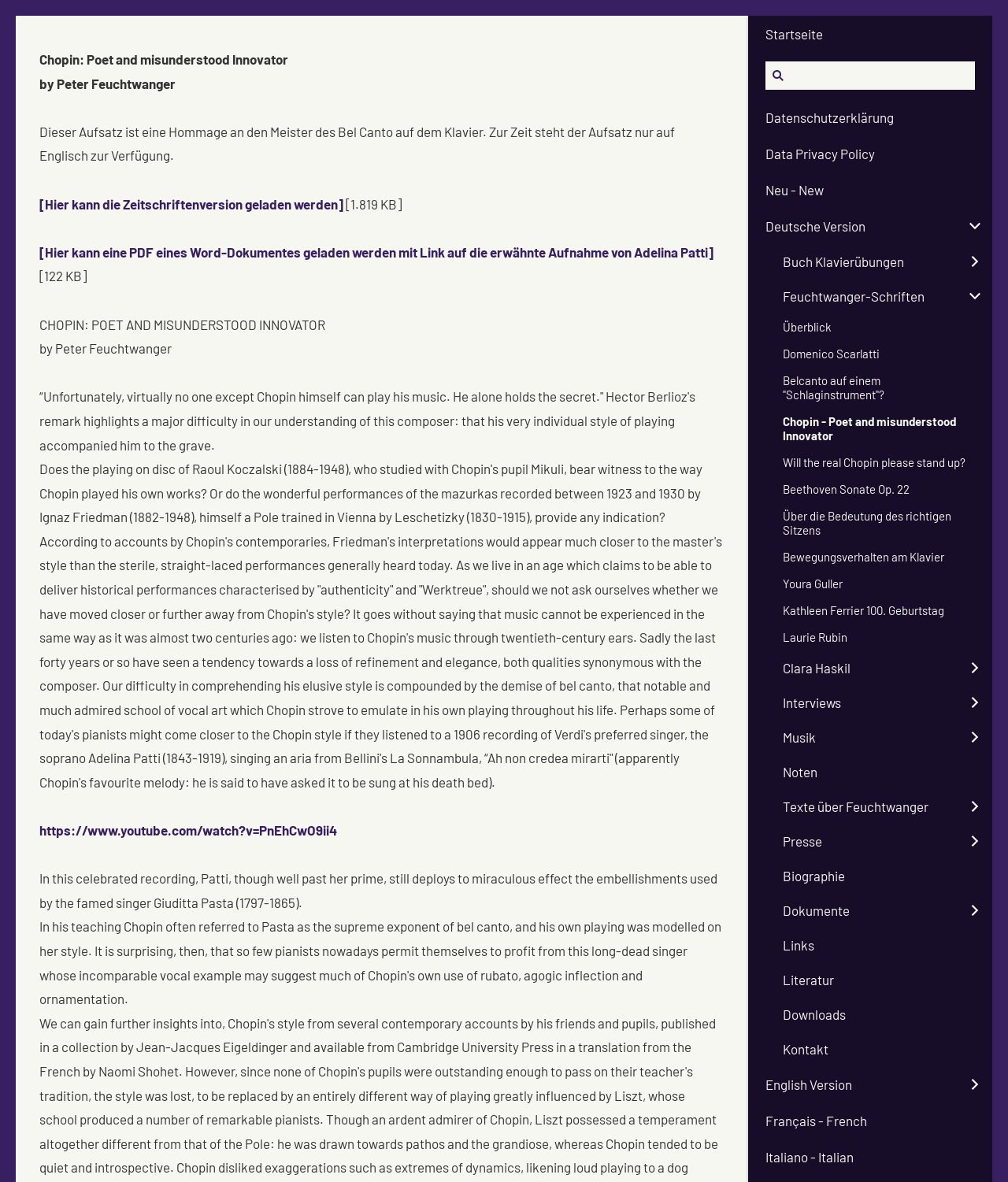Please find the bounding box coordinates of the element that needs to be clicked to perform the following instruction: "Click on the link to the homepage". The bounding box coordinates should be four float numbers between 0 and 1, represented as [left, top, right, bottom].

[0.742, 0.013, 0.984, 0.044]